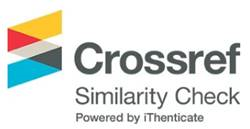What is the database used for similarity check?
Answer the question in as much detail as possible.

The tool provides an effective similarity check against a vast database of published content, which helps in detecting plagiarism and ensuring originality of academic work.